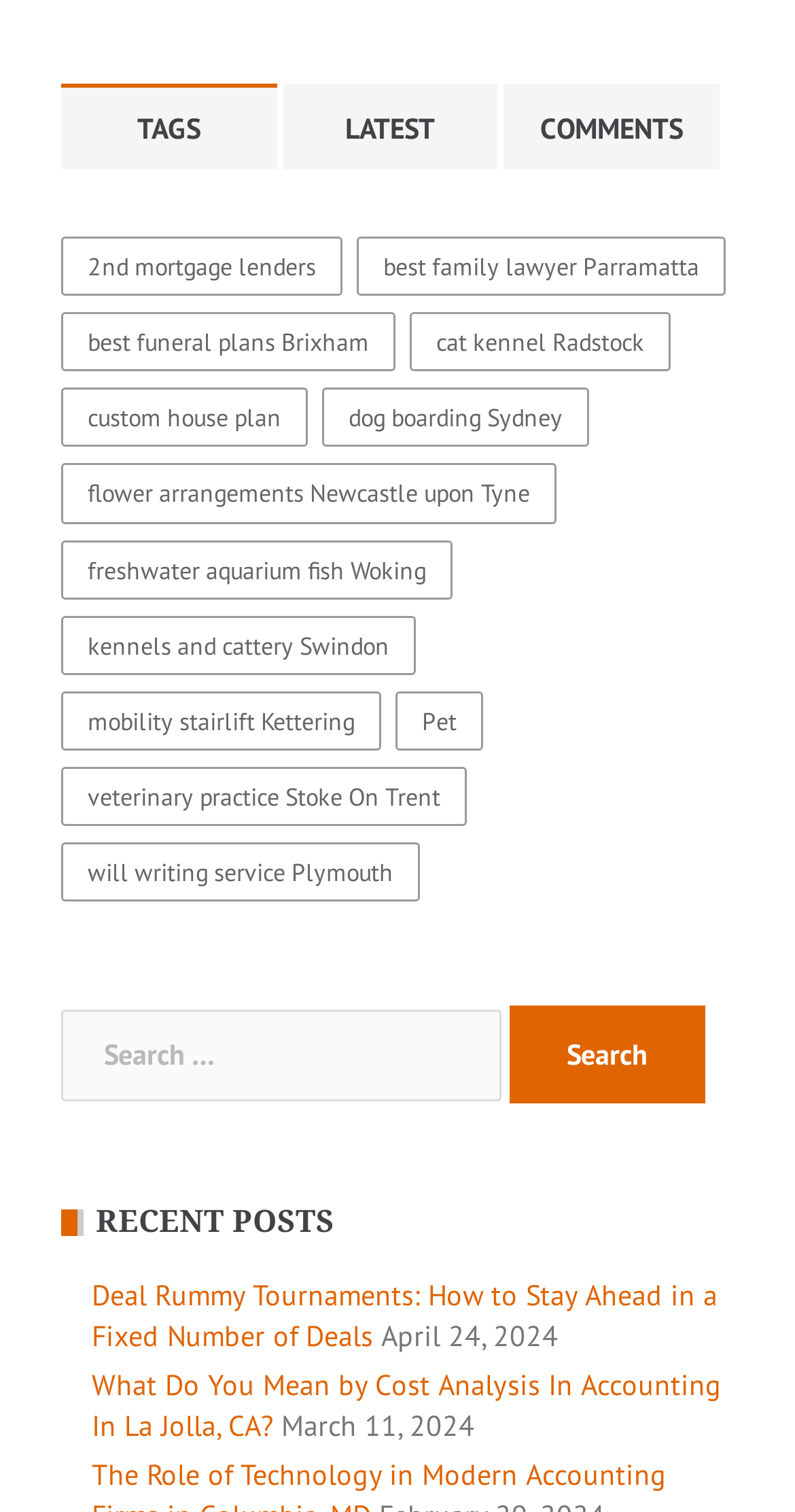With reference to the screenshot, provide a detailed response to the question below:
What is the date of the first recent post?

The first recent post is 'Deal Rummy Tournaments: How to Stay Ahead in a Fixed Number of Deals' and it is dated April 24, 2024, as indicated by the 'April 24, 2024' label located below the post title with a bounding box coordinate of [0.479, 0.871, 0.703, 0.895].